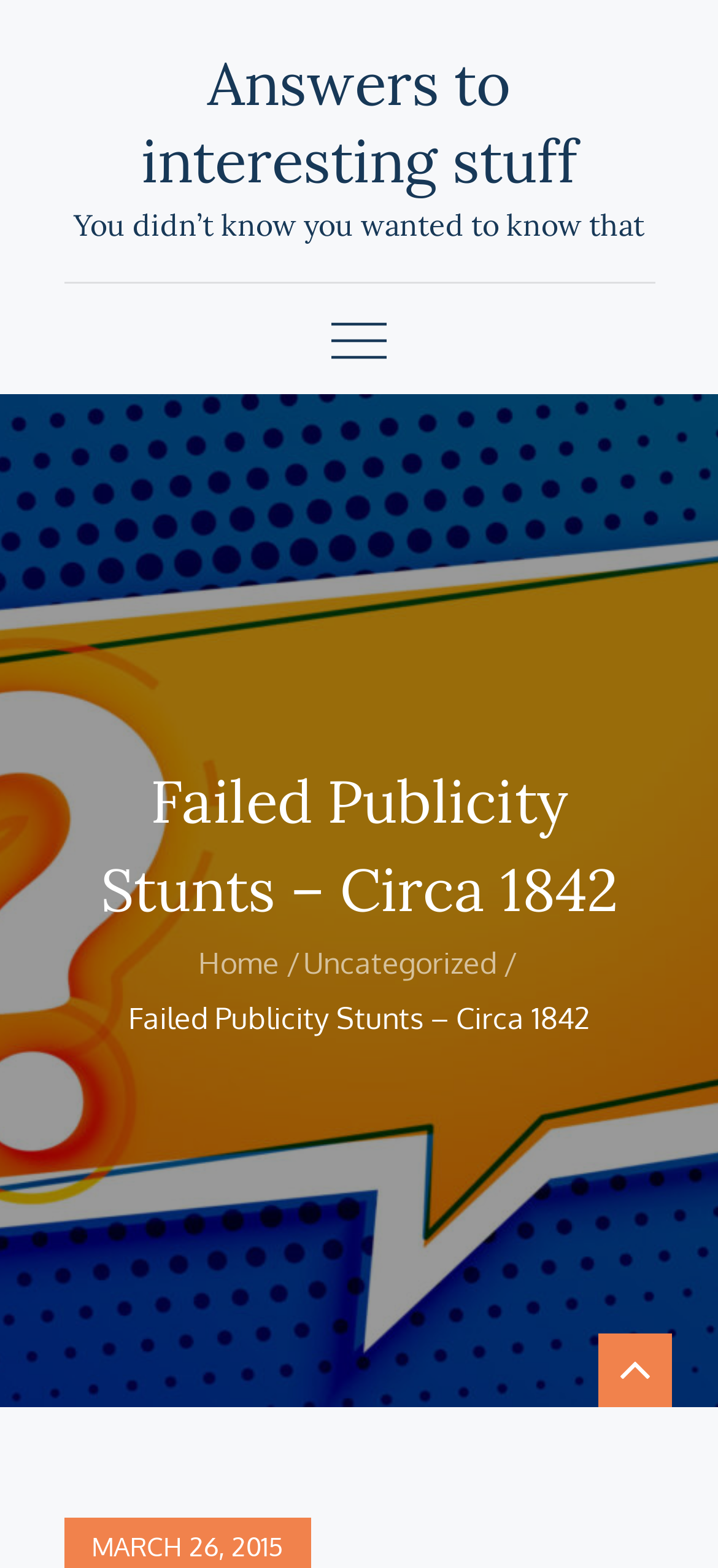Is the primary menu expanded?
Provide a detailed answer to the question using information from the image.

I found a button element with the label '' and checked its expanded property. It is set to False, indicating that the primary menu is not expanded.